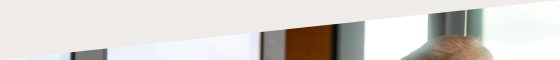Provide a comprehensive description of the image.

The image features a bright, modern interior space with natural lighting, showcasing a composition that emphasizes openness and a connection to the outdoors. In the foreground, a person with short hair is seen, partially turned towards the left, suggesting engagement or interaction with the space. The background reveals large windows, allowing sunlight to filter in and creating a warm atmosphere. This image complements the theme of the Wildlife & Wellbeing Trail, inviting viewers into an environment that promotes exploration and community connection through the arts and nature.